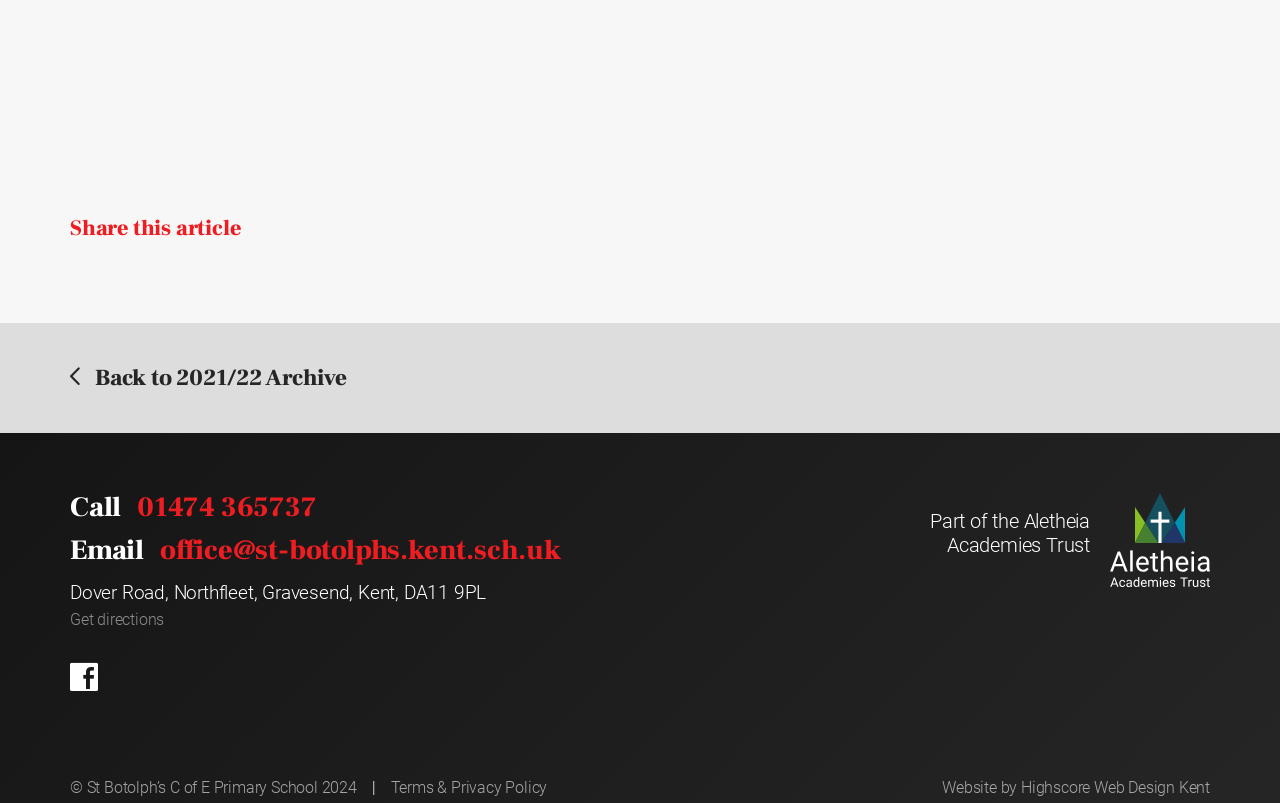Kindly determine the bounding box coordinates of the area that needs to be clicked to fulfill this instruction: "Search for something".

None